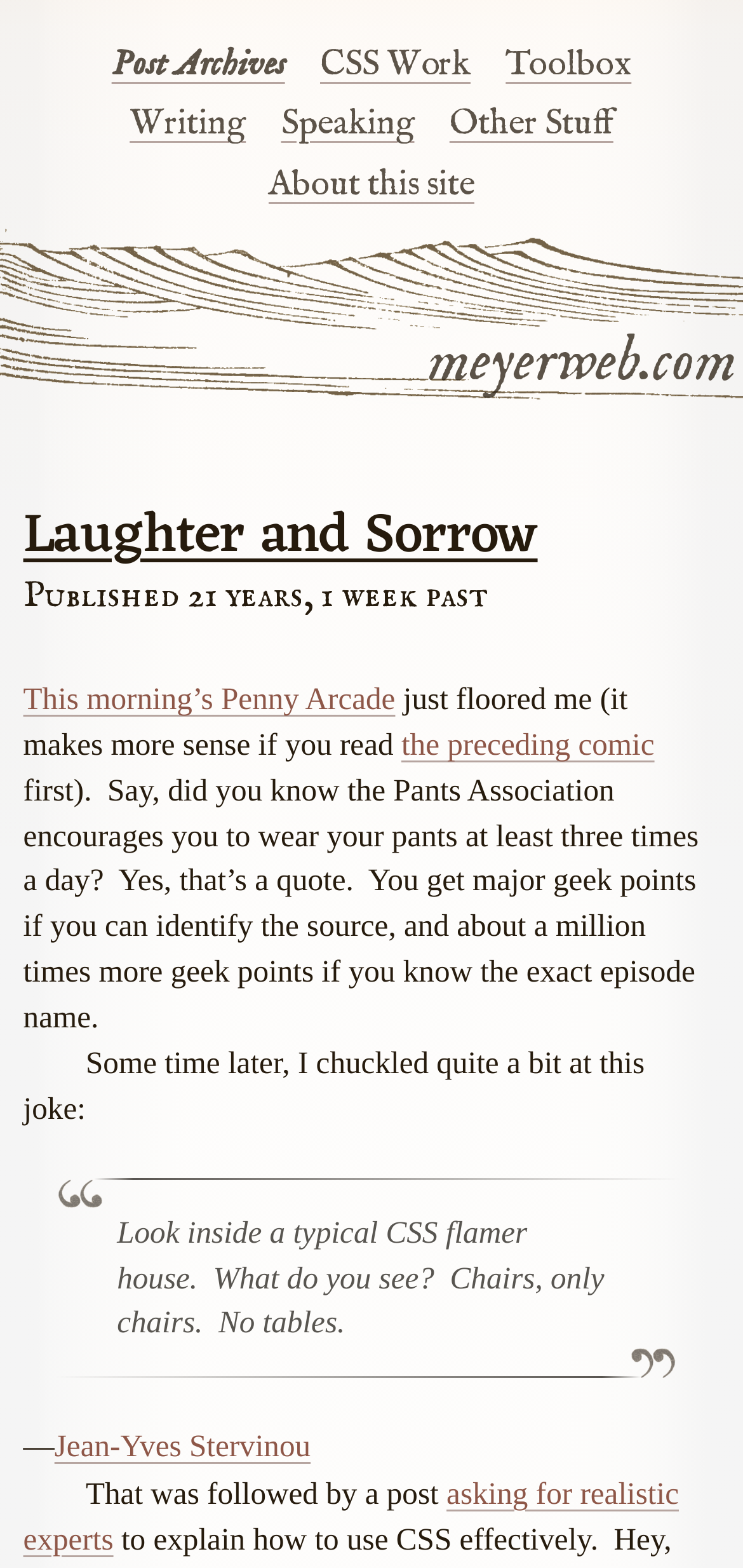Pinpoint the bounding box coordinates of the area that should be clicked to complete the following instruction: "Read the CSS Work page". The coordinates must be given as four float numbers between 0 and 1, i.e., [left, top, right, bottom].

[0.431, 0.028, 0.633, 0.055]